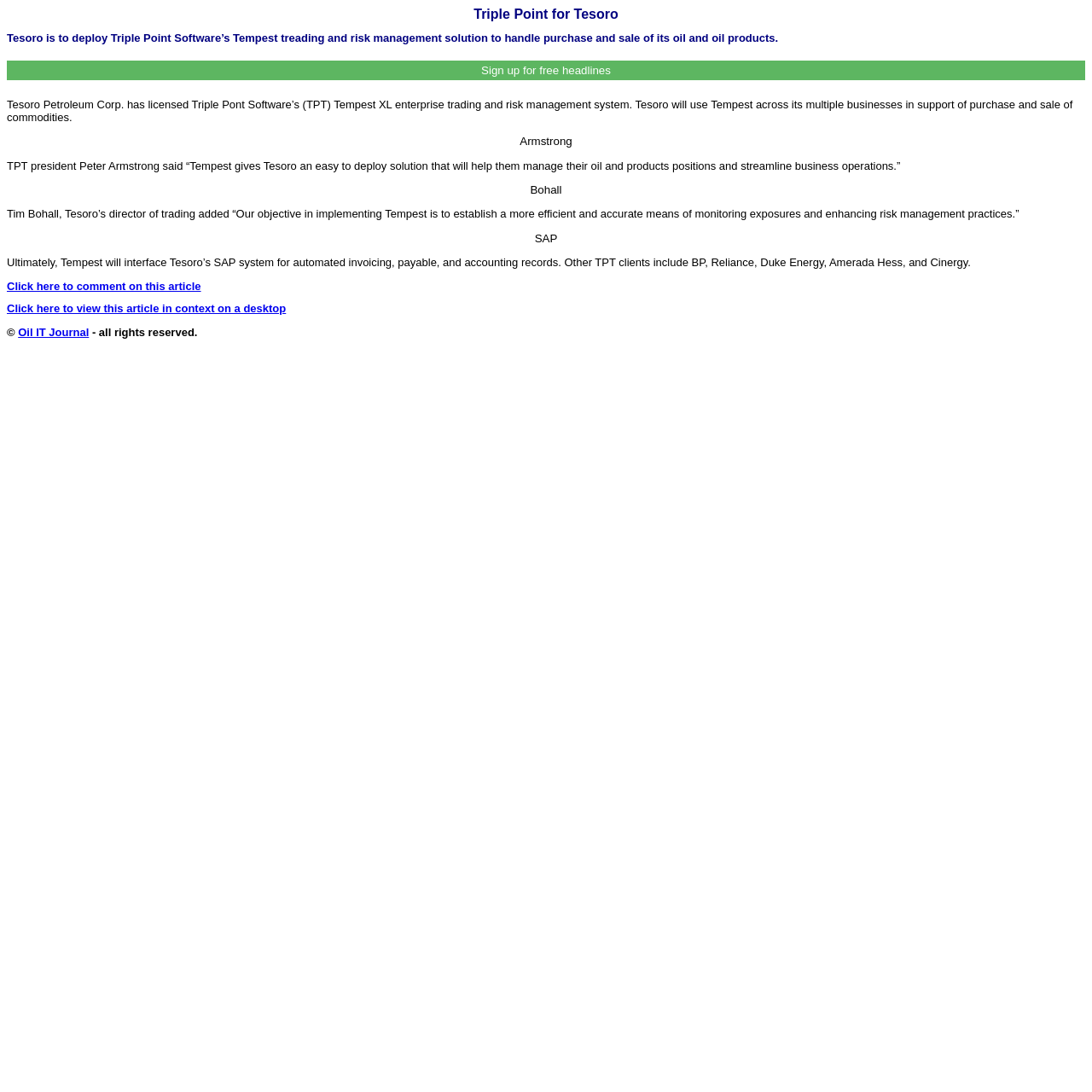Who is the president of Triple Point Software?
Refer to the image and provide a one-word or short phrase answer.

Peter Armstrong